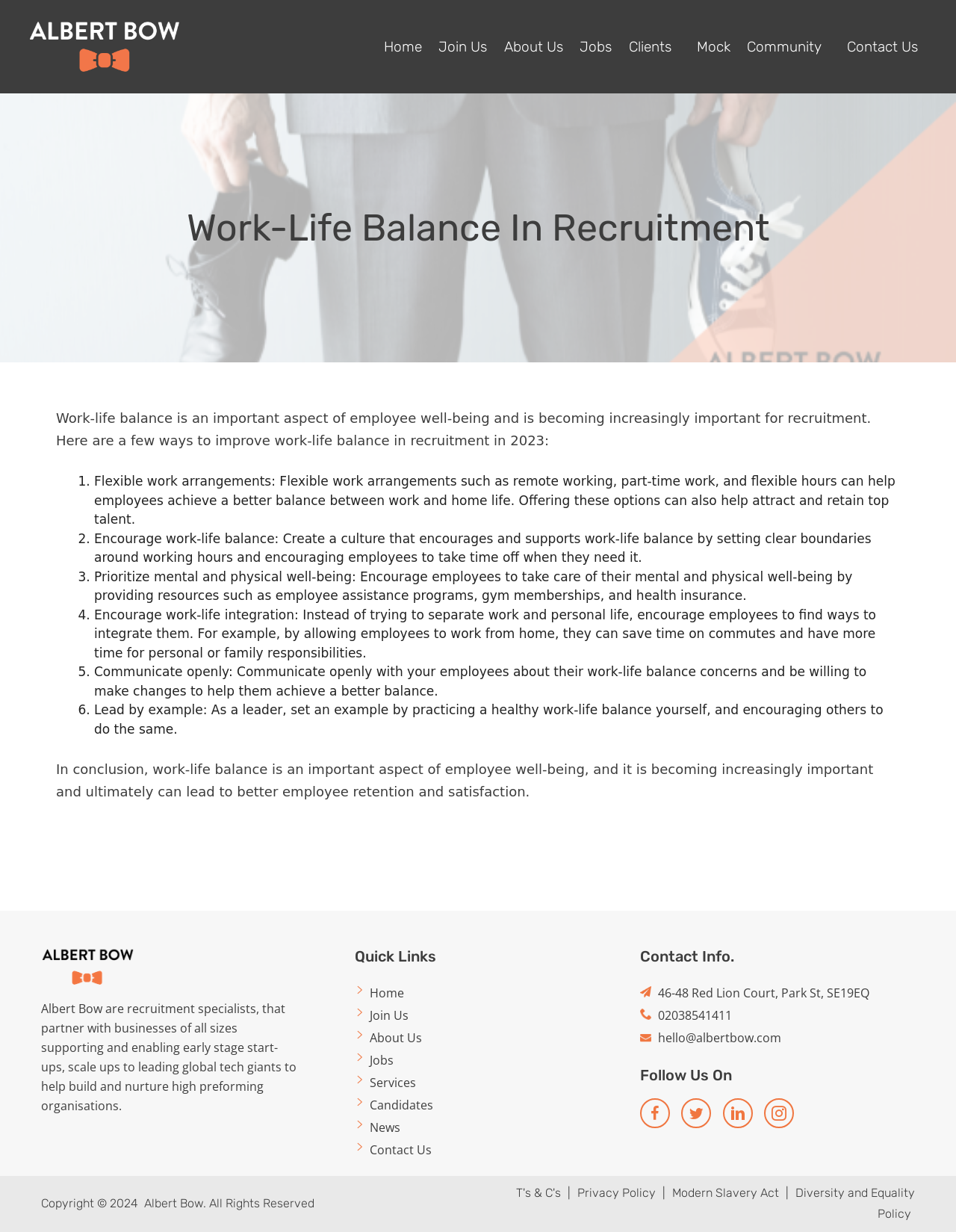Answer the question below with a single word or a brief phrase: 
What is the address of Albert Bow?

46-48 Red Lion Court, Park St, SE19EQ